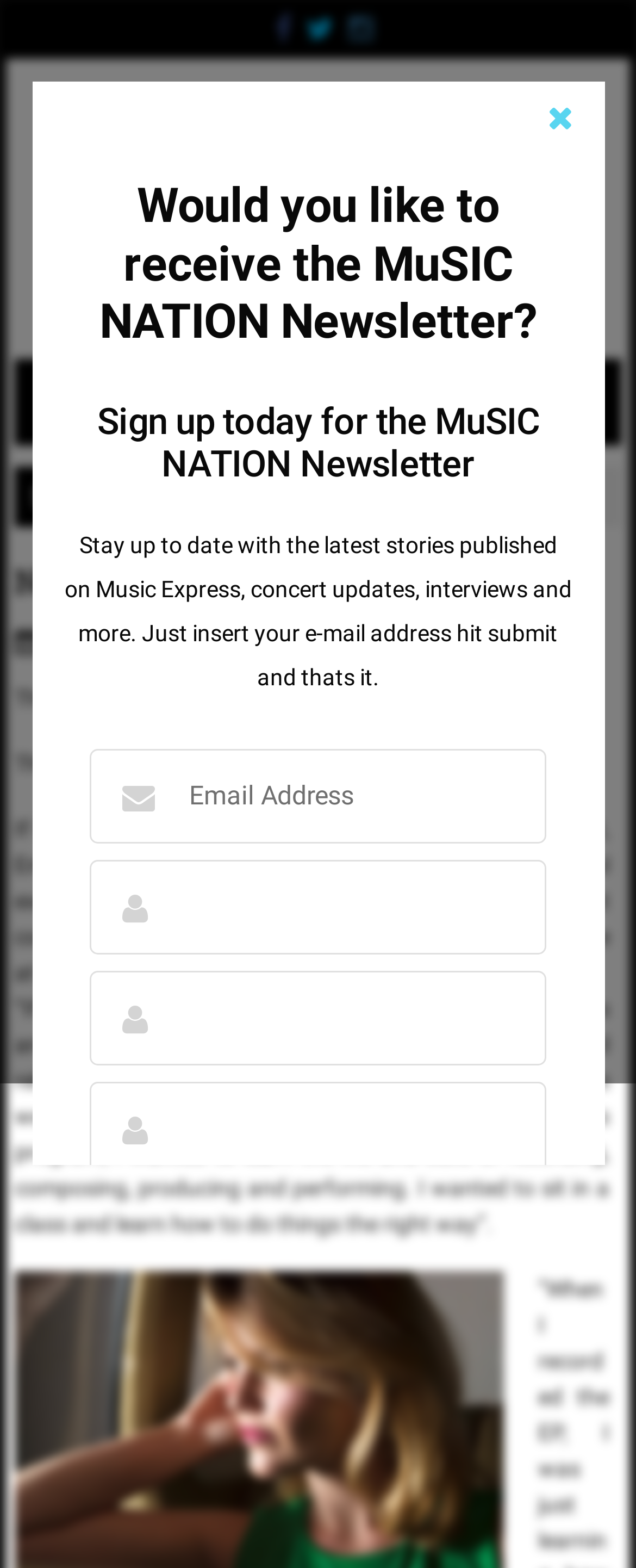Review the image closely and give a comprehensive answer to the question: What is Emilia preparing for?

Based on the webpage content, Emilia is preparing for her final exam project, which is her full-length 10-track album release. This is mentioned in the text 'If her Flying Colours four-song EP was her entrance test, Emilia’s full length 10-track `E’ release serves as the final exam project'.